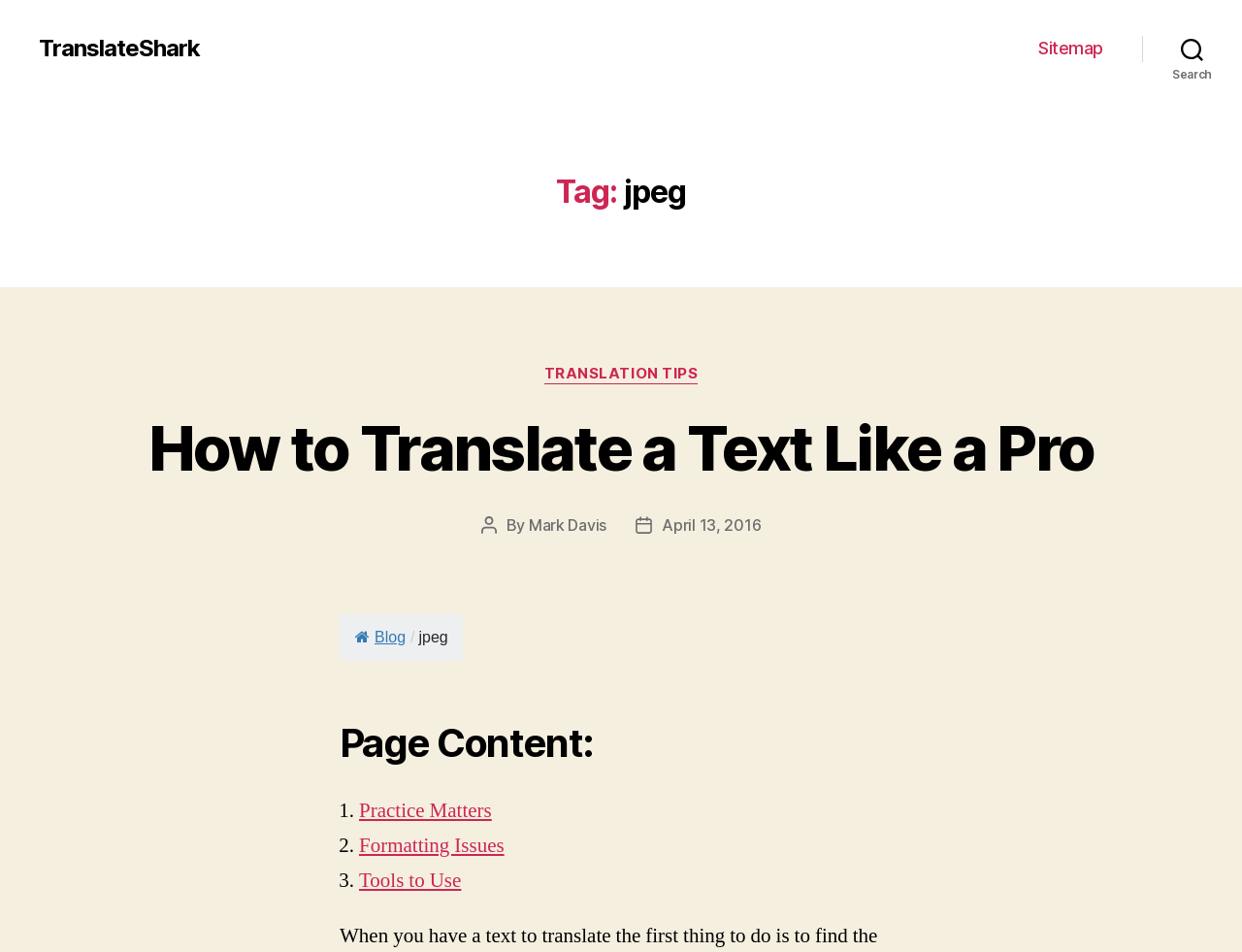Craft a detailed narrative of the webpage's structure and content.

The webpage is titled "jpeg Archives - TranslateShark" and appears to be an archive page for blog posts related to the topic of "jpeg" translation. 

At the top left, there is a link to the website's homepage, "TranslateShark". Next to it, on the top right, is a horizontal navigation menu with a single link, "Sitemap". 

On the top right corner, there is a search button. 

Below the navigation menu, there is a header section with a heading that reads "Tag: jpeg". 

Underneath the header, there are two sections. The first section has a heading "How to Translate a Text Like a Pro" and a link to the same article. Below this heading, there is information about the post author, "Mark Davis", and the post date, "April 13, 2016". 

The second section has a heading "Categories" and a link to "TRANSLATION TIPS". 

Further down, there is a list of links to blog posts, each with a number marker (1., 2., 3., etc.). The links are titled "Practice Matters", "Formatting Issues", and "Tools to Use".